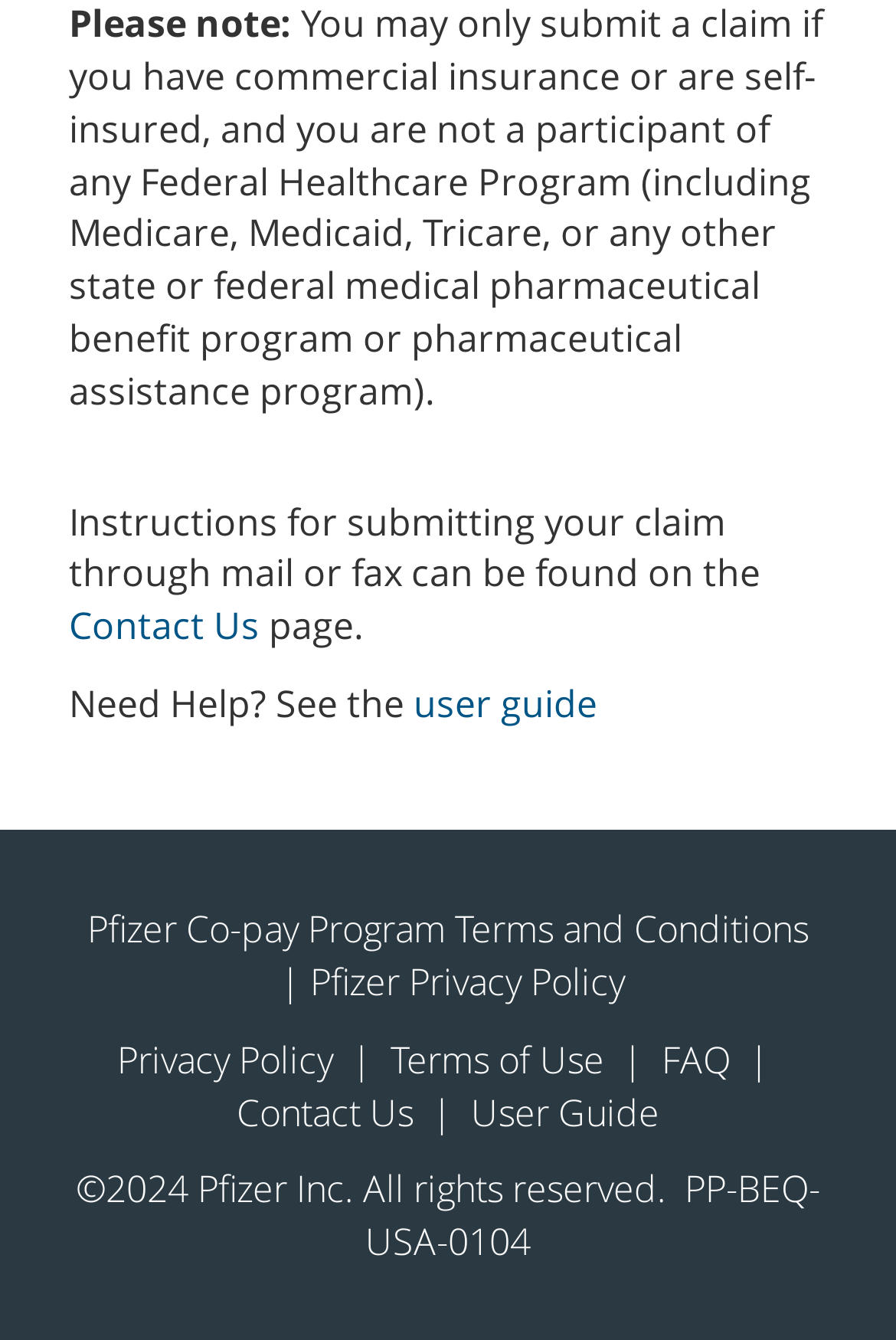Find the bounding box coordinates of the clickable element required to execute the following instruction: "Read Pfizer Co-pay Program Terms and Conditions". Provide the coordinates as four float numbers between 0 and 1, i.e., [left, top, right, bottom].

[0.097, 0.674, 0.903, 0.712]